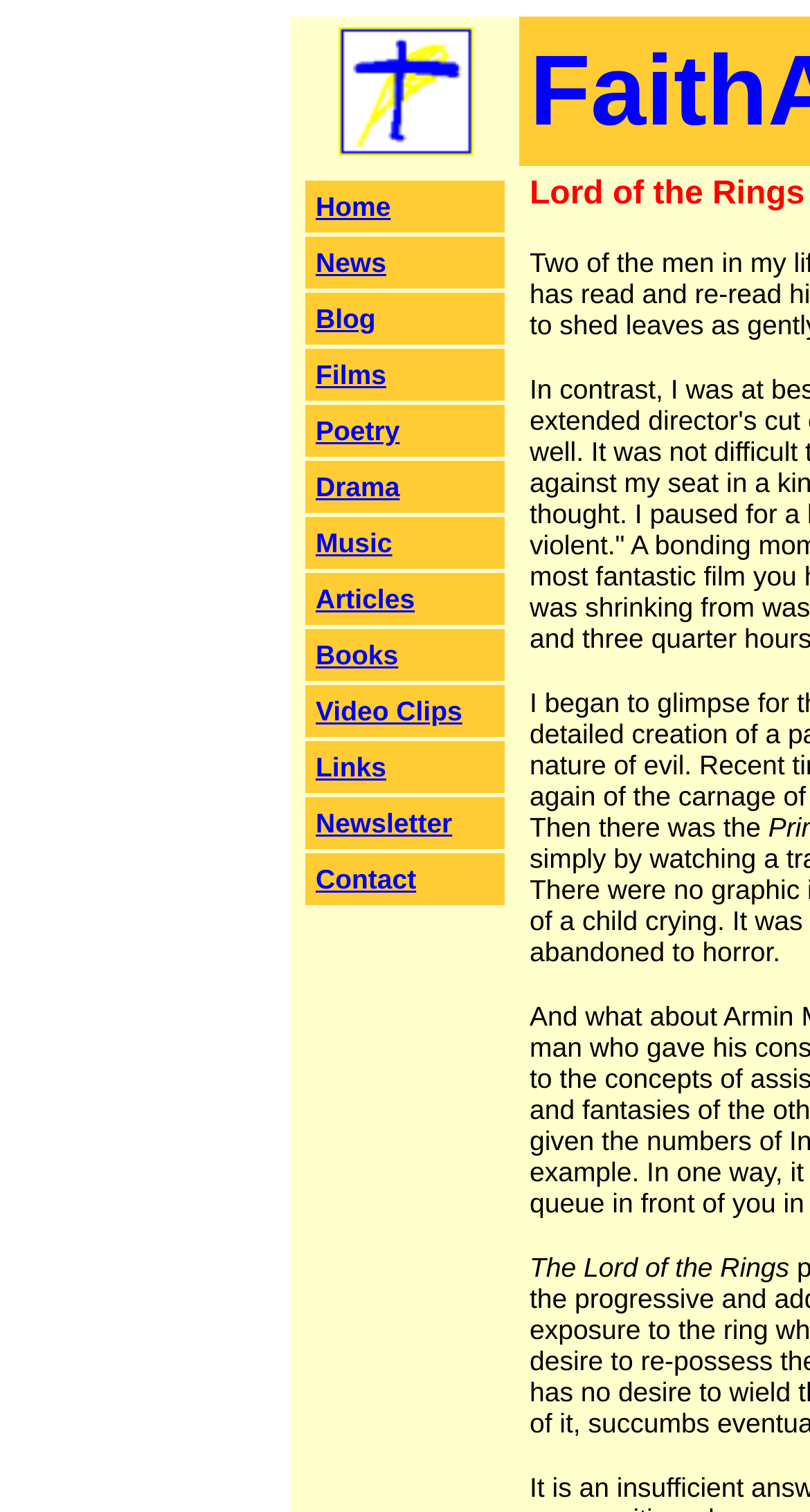What is the position of the 'Music' menu item?
Answer with a single word or phrase by referring to the visual content.

6th